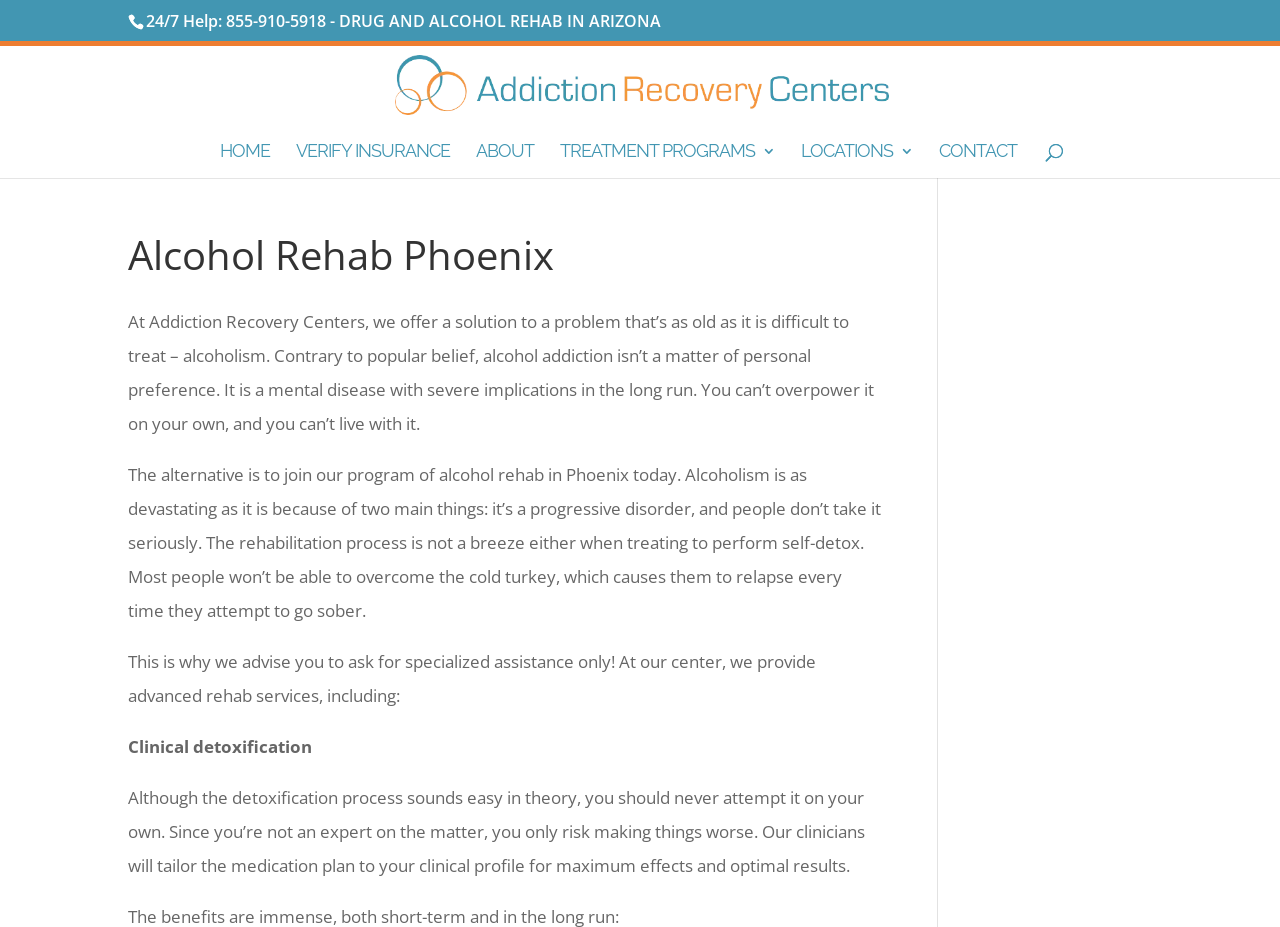Could you determine the bounding box coordinates of the clickable element to complete the instruction: "Search for a topic"? Provide the coordinates as four float numbers between 0 and 1, i.e., [left, top, right, bottom].

[0.157, 0.031, 0.877, 0.033]